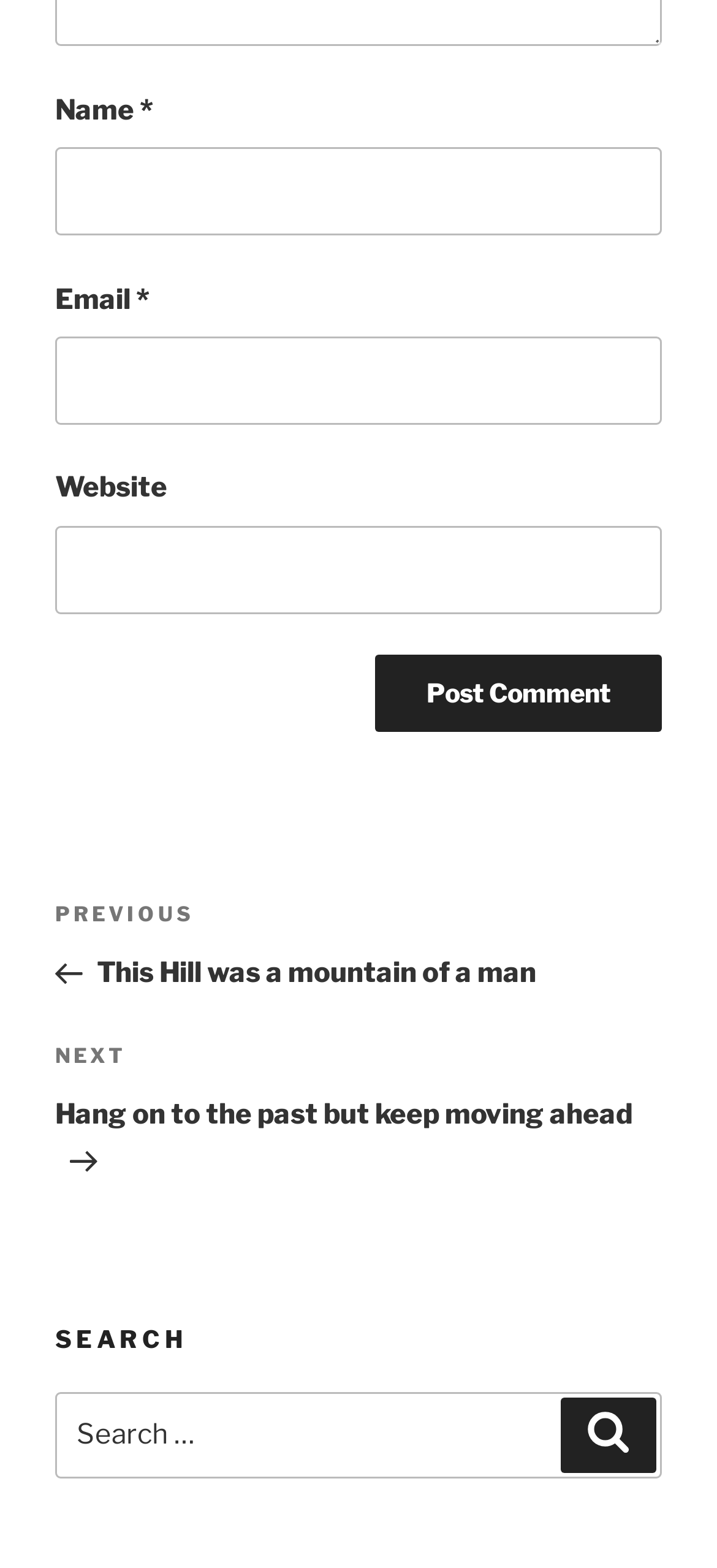Locate the bounding box coordinates of the area that needs to be clicked to fulfill the following instruction: "Input your email". The coordinates should be in the format of four float numbers between 0 and 1, namely [left, top, right, bottom].

[0.077, 0.215, 0.923, 0.271]